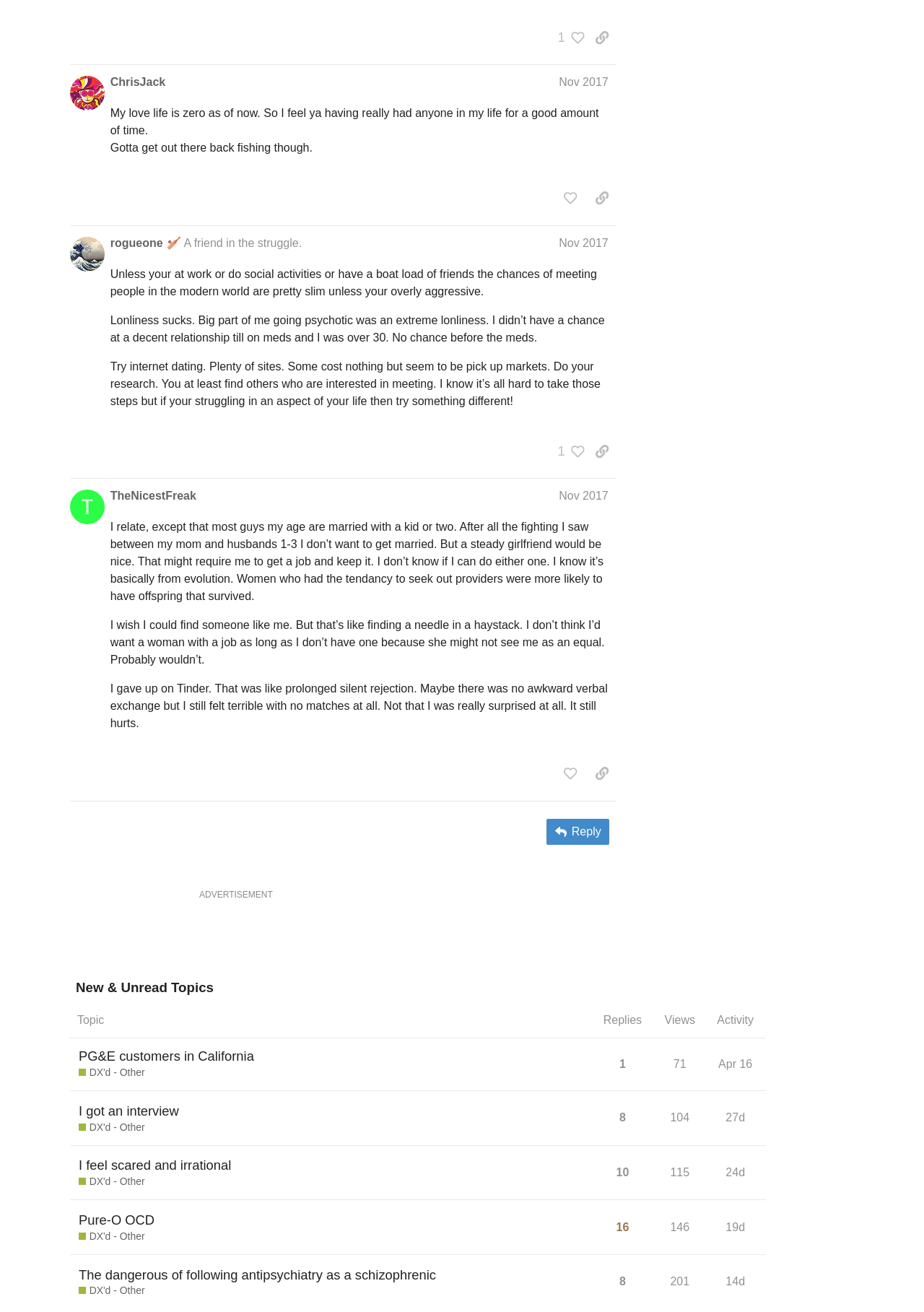Determine the bounding box for the HTML element described here: "SUSTAINABLE DYEING". The coordinates should be given as [left, top, right, bottom] with each number being a float between 0 and 1.

None